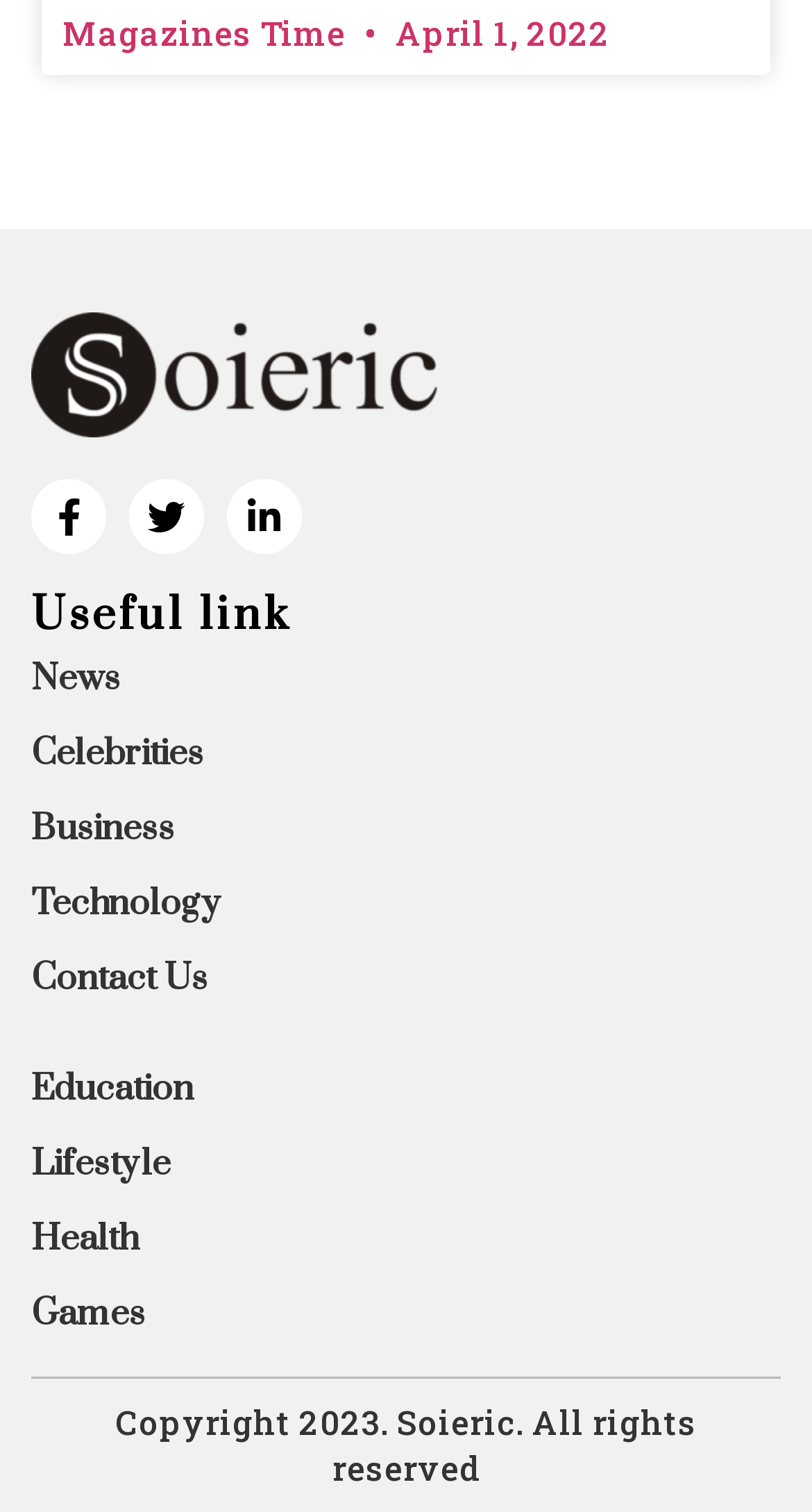Please give the bounding box coordinates of the area that should be clicked to fulfill the following instruction: "Read about Business". The coordinates should be in the format of four float numbers from 0 to 1, i.e., [left, top, right, bottom].

[0.038, 0.535, 0.962, 0.563]